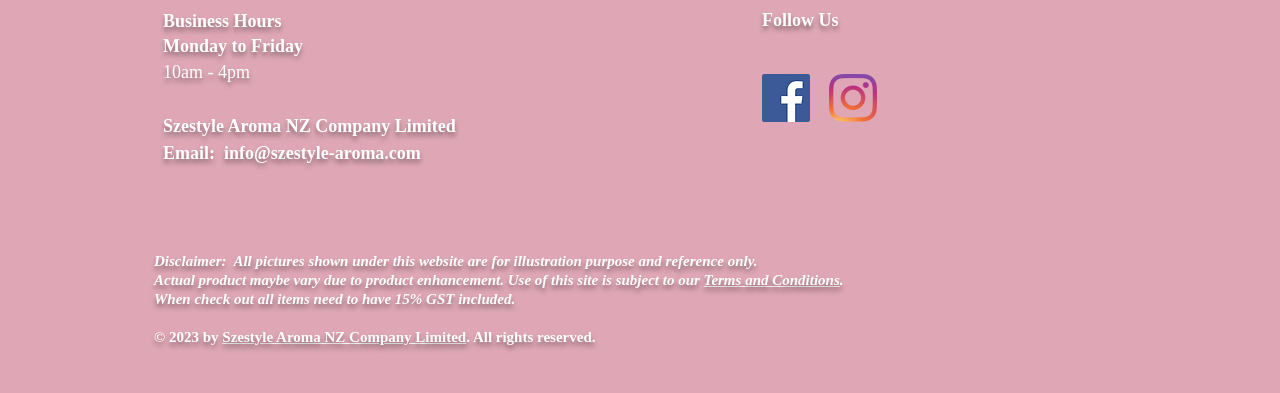Extract the bounding box coordinates for the UI element described by the text: "aria-label="Instagram"". The coordinates should be in the form of [left, top, right, bottom] with values between 0 and 1.

[0.648, 0.188, 0.685, 0.31]